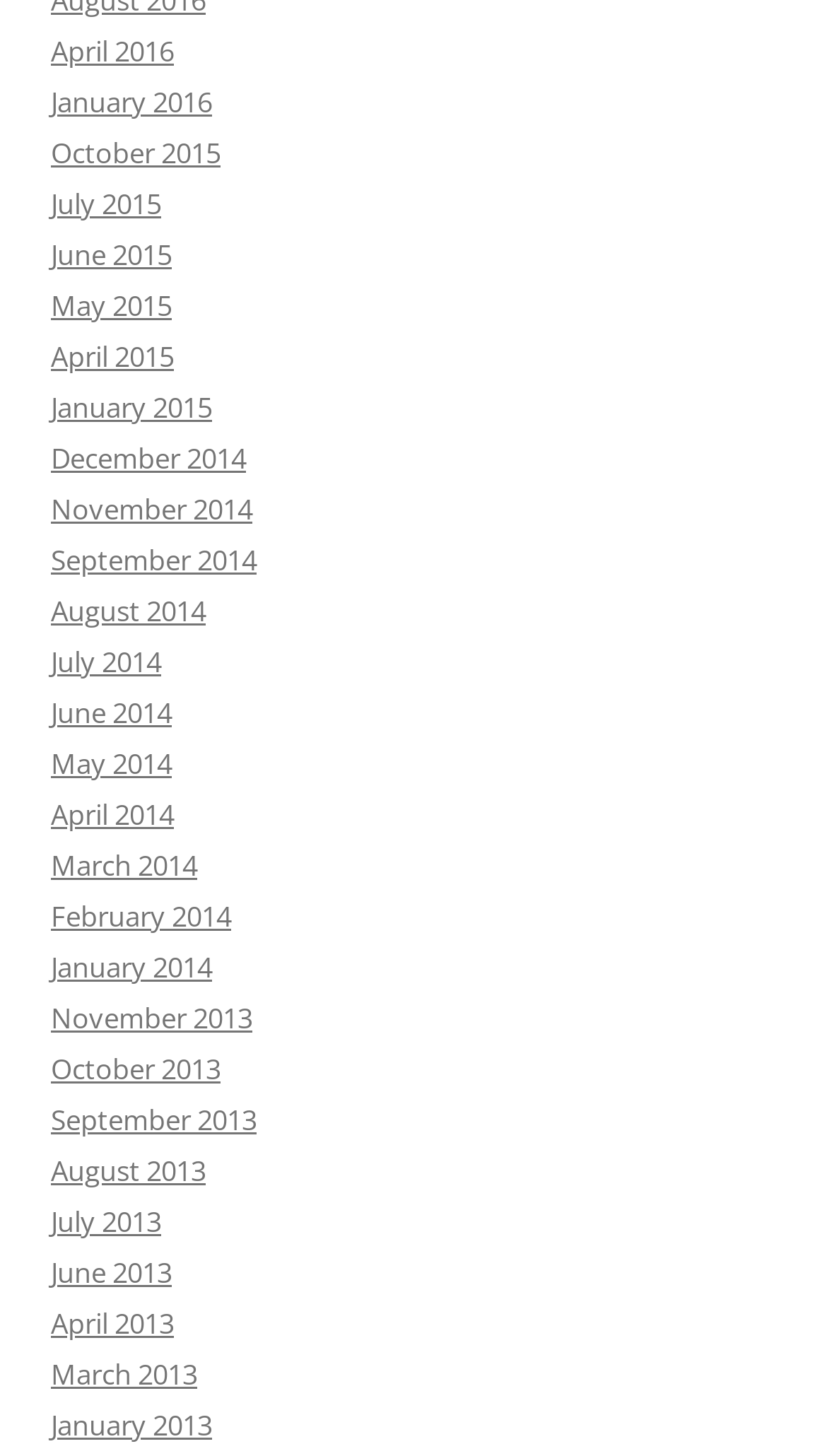How many links are available on this webpage?
Give a one-word or short-phrase answer derived from the screenshot.

272